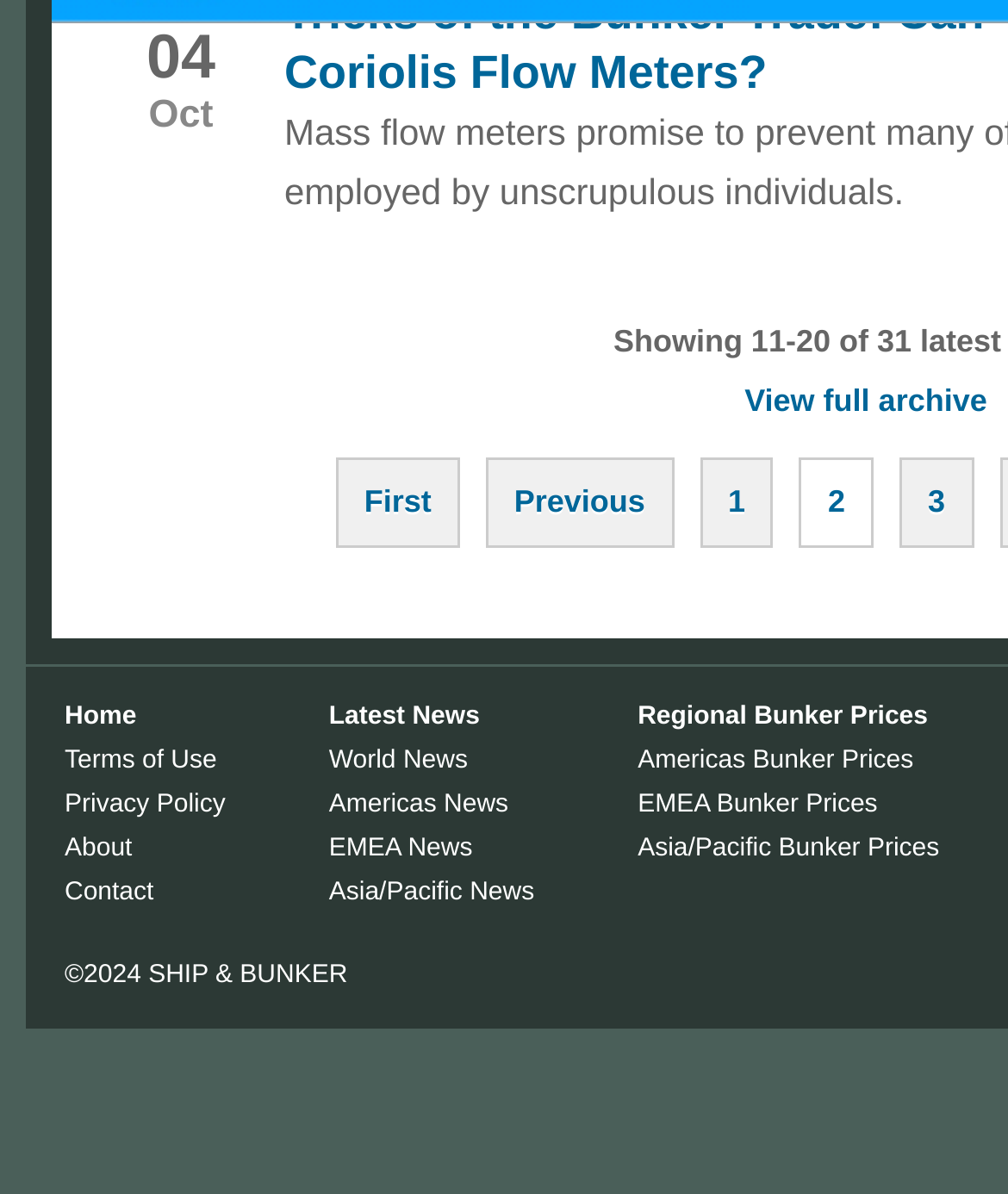Kindly determine the bounding box coordinates of the area that needs to be clicked to fulfill this instruction: "View full archive".

[0.739, 0.32, 0.979, 0.35]